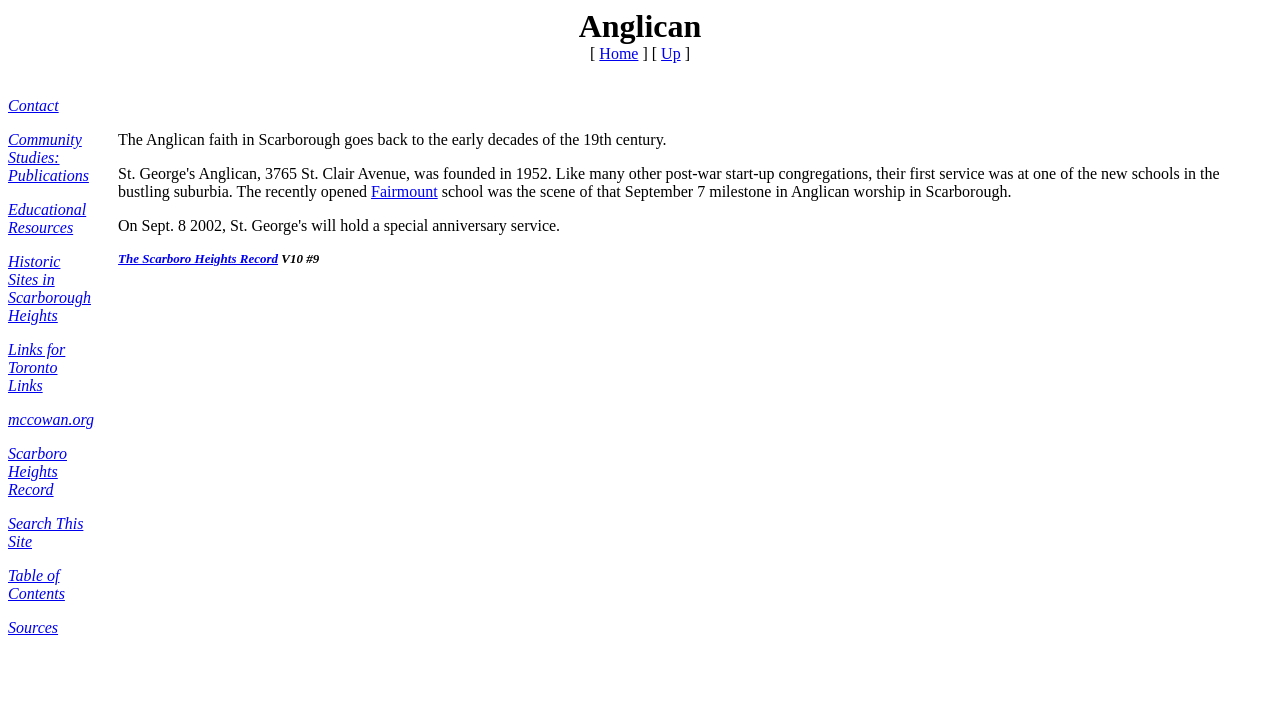Please determine the bounding box coordinates of the section I need to click to accomplish this instruction: "visit community studies publications".

[0.006, 0.181, 0.069, 0.254]